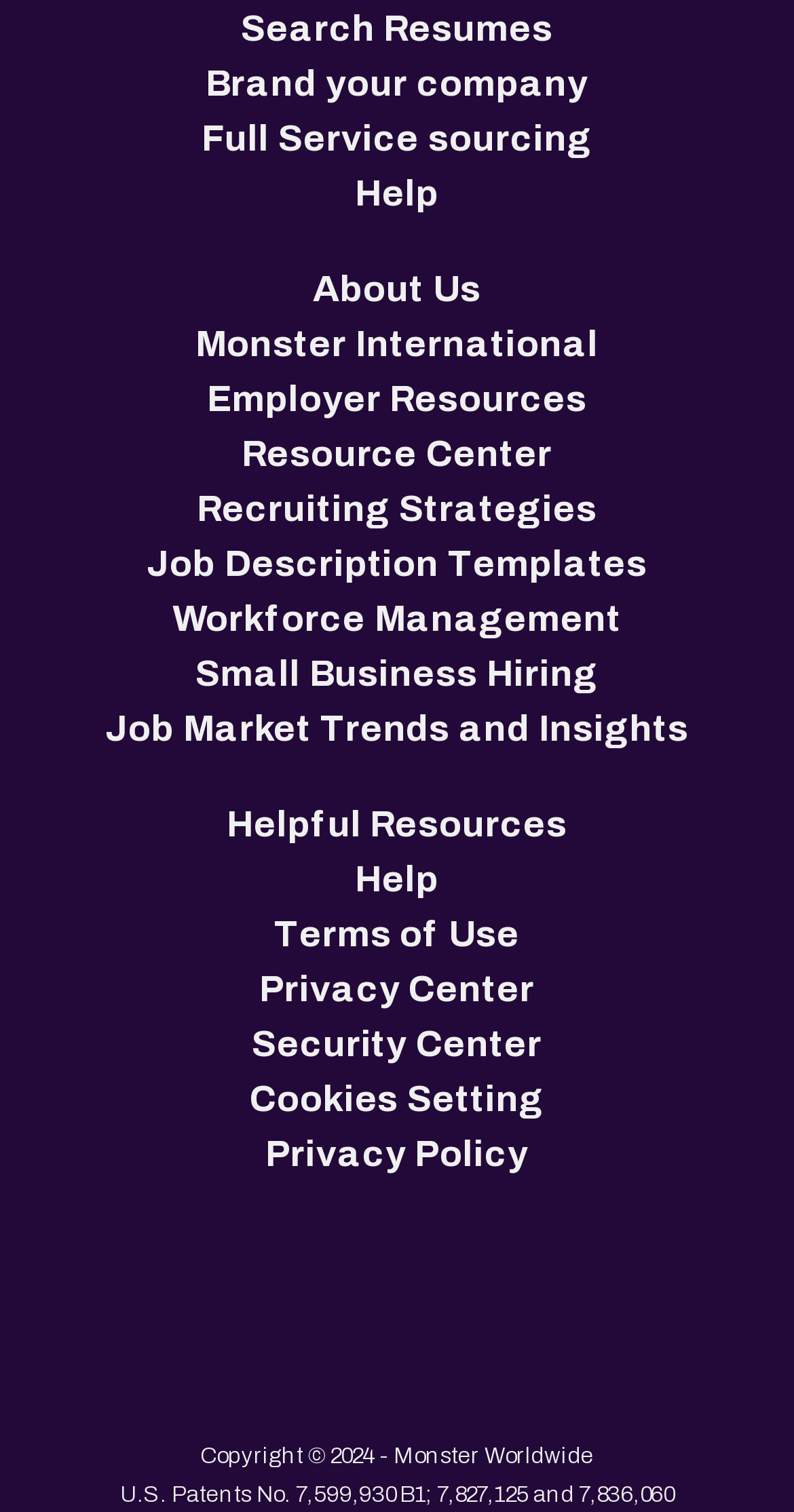Pinpoint the bounding box coordinates of the element that must be clicked to accomplish the following instruction: "Visit Monster International". The coordinates should be in the format of four float numbers between 0 and 1, i.e., [left, top, right, bottom].

[0.246, 0.21, 0.753, 0.246]